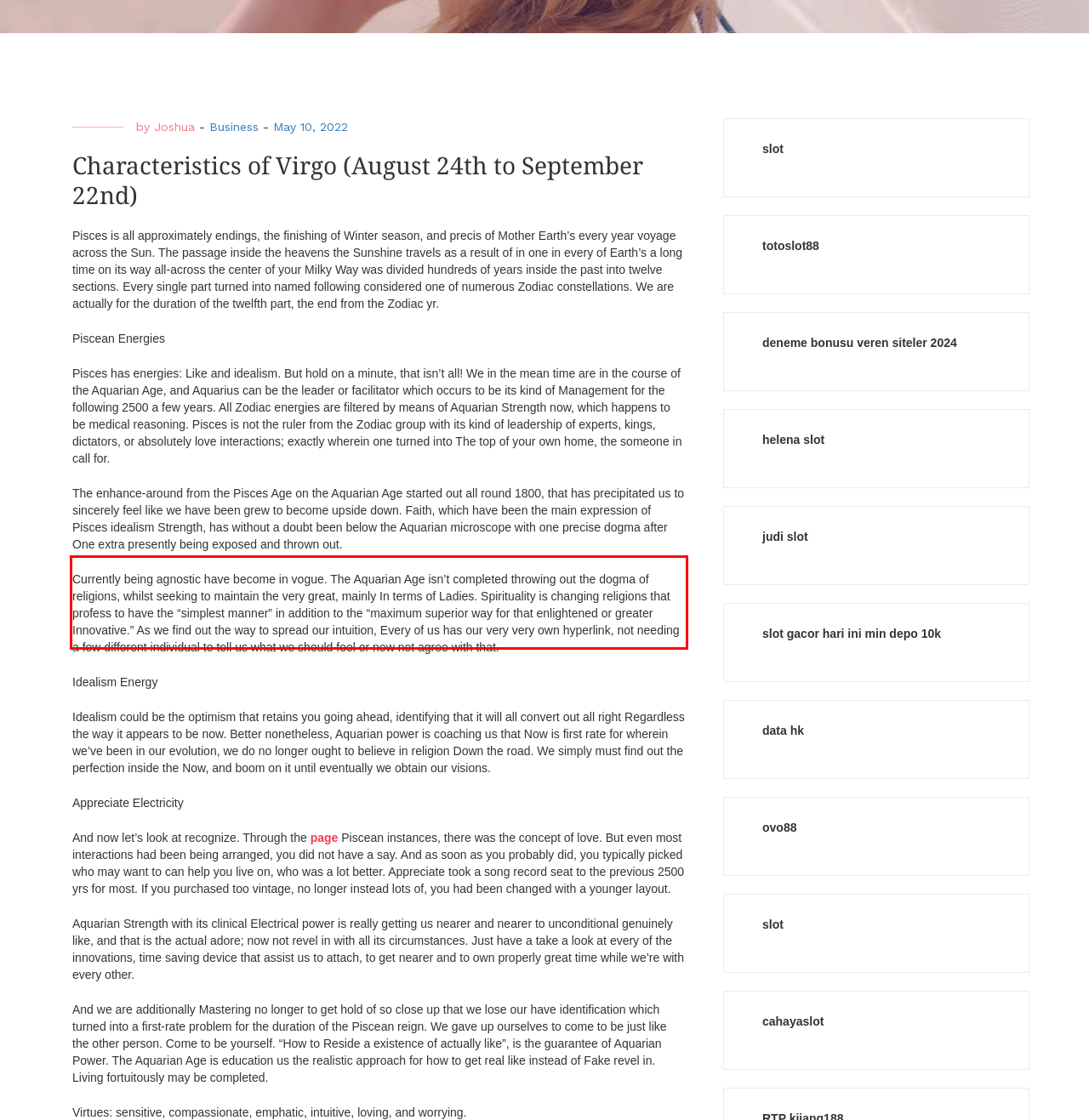Examine the screenshot of the webpage, locate the red bounding box, and generate the text contained within it.

The enhance-around from the Pisces Age on the Aquarian Age started out all round 1800, that has precipitated us to sincerely feel like we have been grew to become upside down. Faith, which have been the main expression of Pisces idealism Strength, has without a doubt been below the Aquarian microscope with one precise dogma after One extra presently being exposed and thrown out.